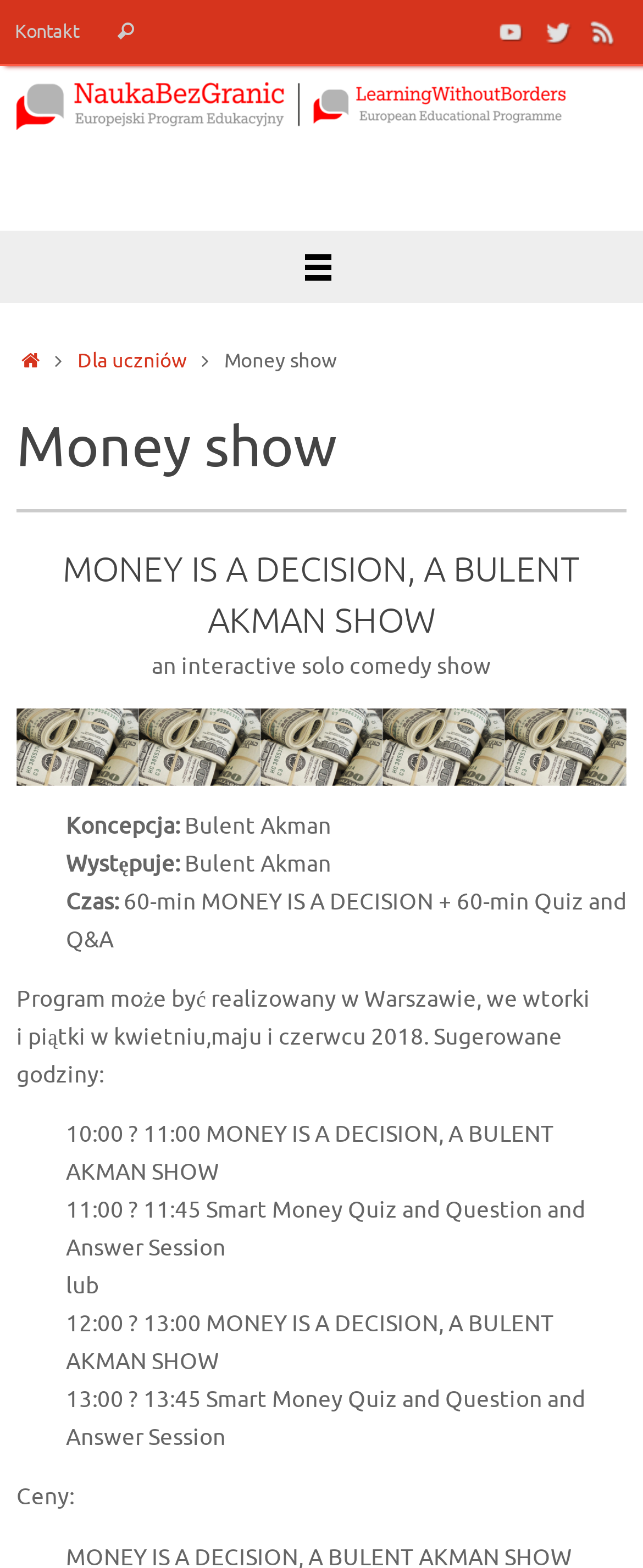Identify the bounding box of the UI component described as: "Home".

[0.026, 0.222, 0.069, 0.239]